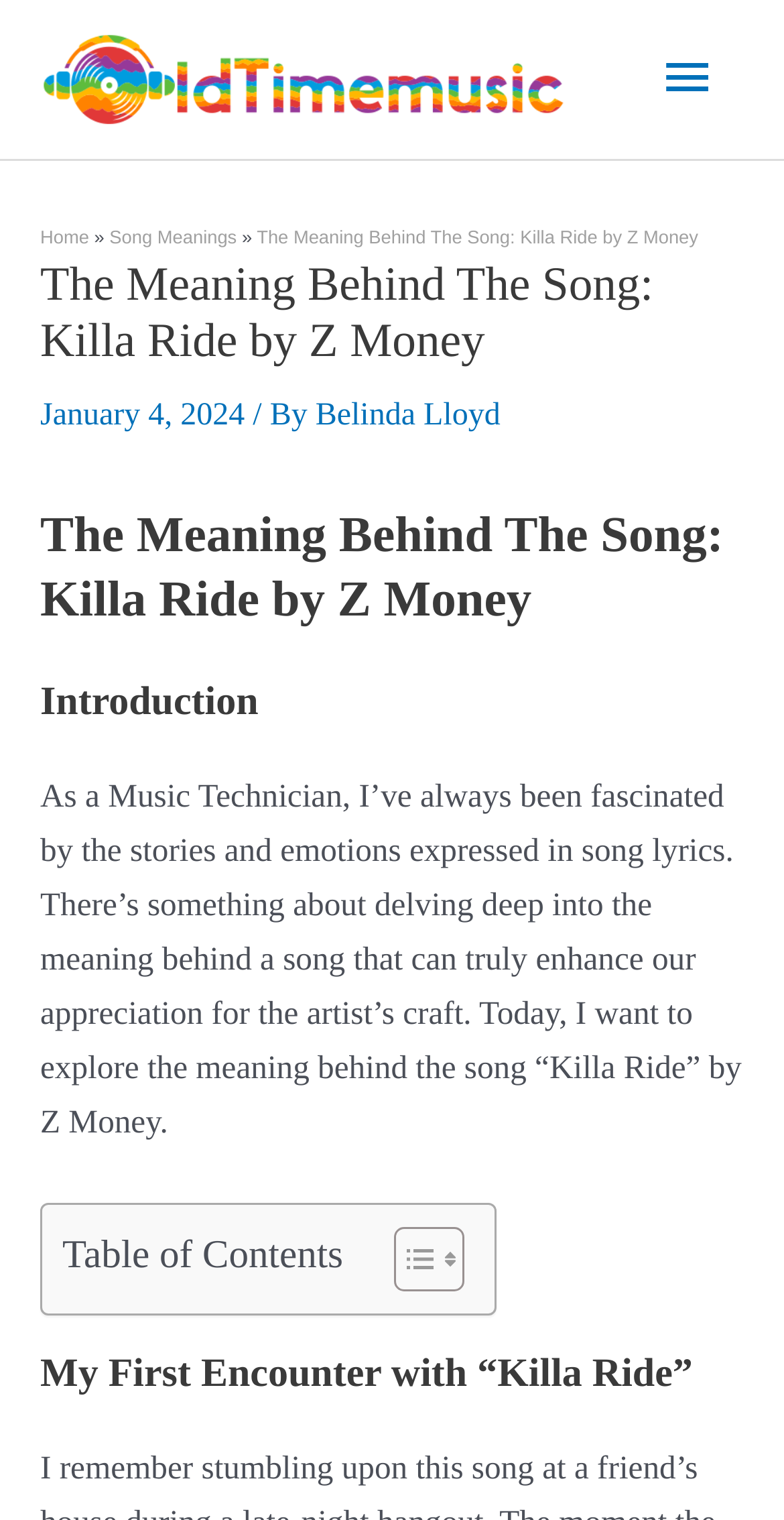Use a single word or phrase to answer the question:
What is the name of the song being analyzed?

Killa Ride